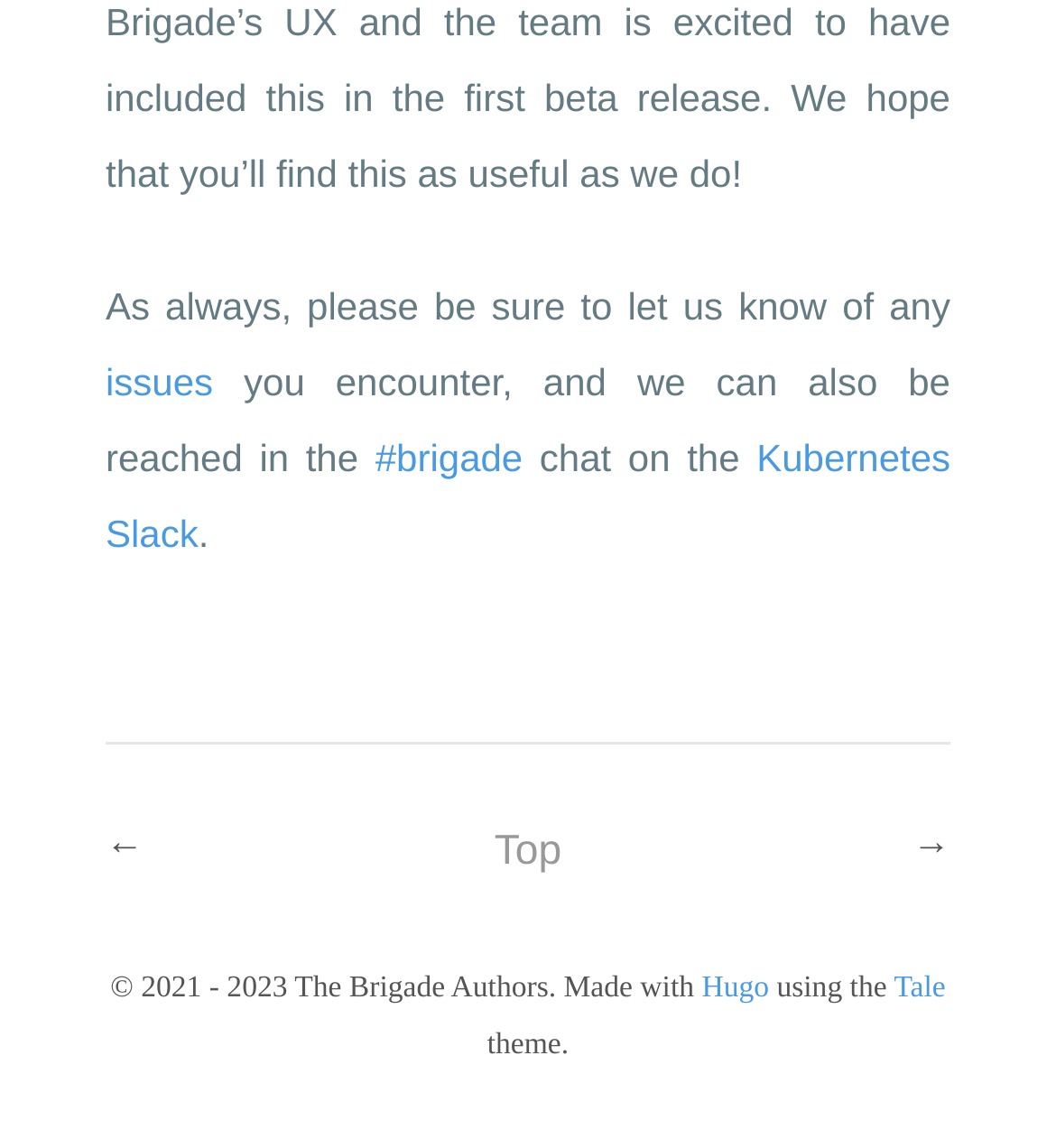What is the theme used to make the website?
Please provide a single word or phrase as your answer based on the image.

Tale